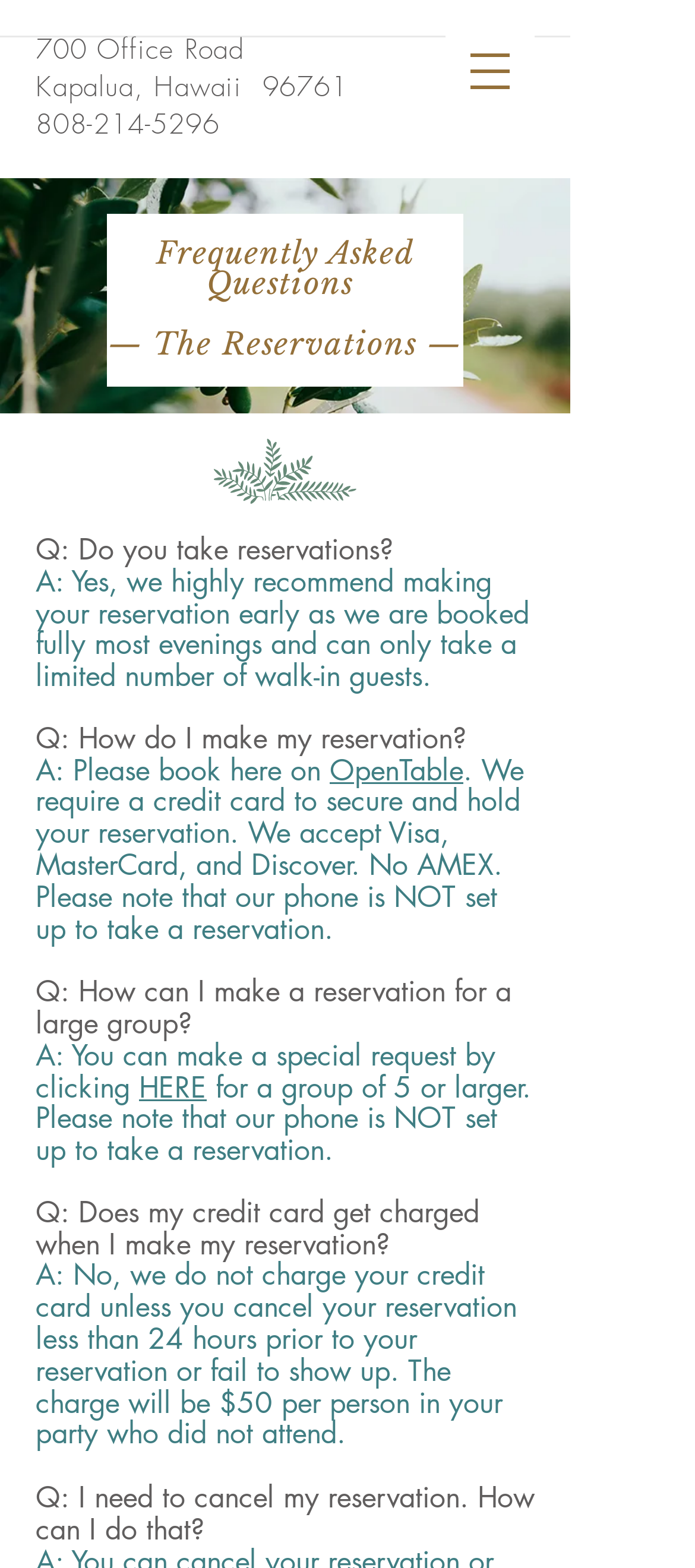What phone number can I call to make a reservation?
Using the image, give a concise answer in the form of a single word or short phrase.

808-214-5296